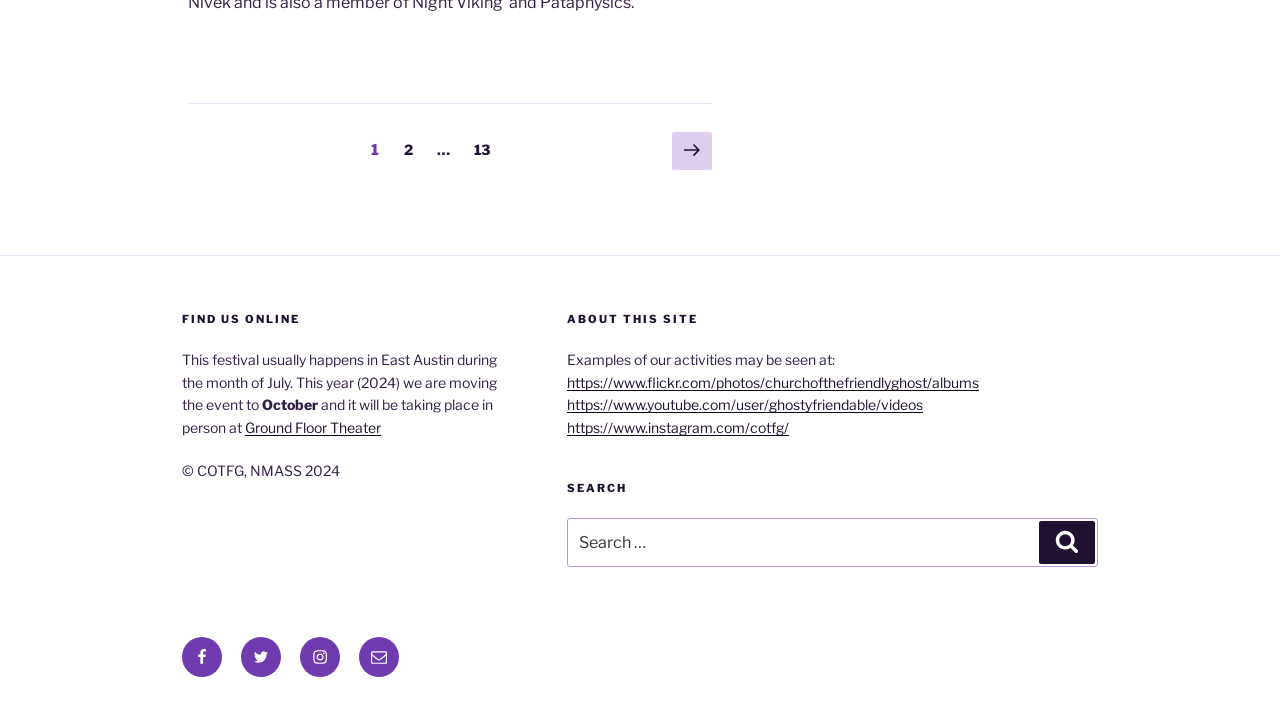Using the details from the image, please elaborate on the following question: What is the festival usually held in?

The festival usually happens in East Austin during the month of July, as mentioned in the footer section of the webpage.